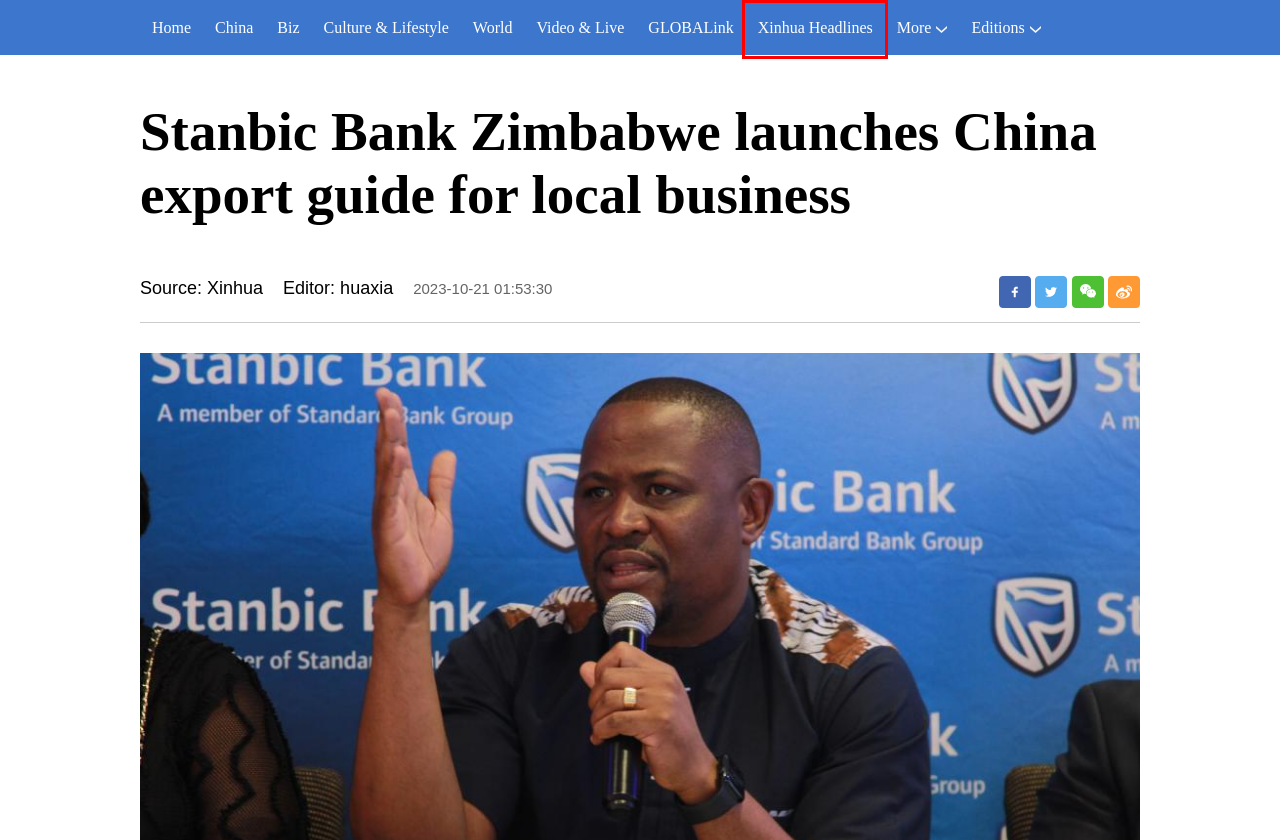Please examine the screenshot provided, which contains a red bounding box around a UI element. Select the webpage description that most accurately describes the new page displayed after clicking the highlighted element. Here are the candidates:
A. GLOBAlink
B. China-Biz | English.news.cn
C. Video | English.news.cn
D. World | English.news.cn
E. Xinhua – China, World, Business, Sports, Photos and Video | English.news.cn
F. 分享到微博-微博-随时随地分享身边的新鲜事儿
G. Xinhua Headlines | English.news.cn
H. Culture & Lifestyle | English.news.cn

G